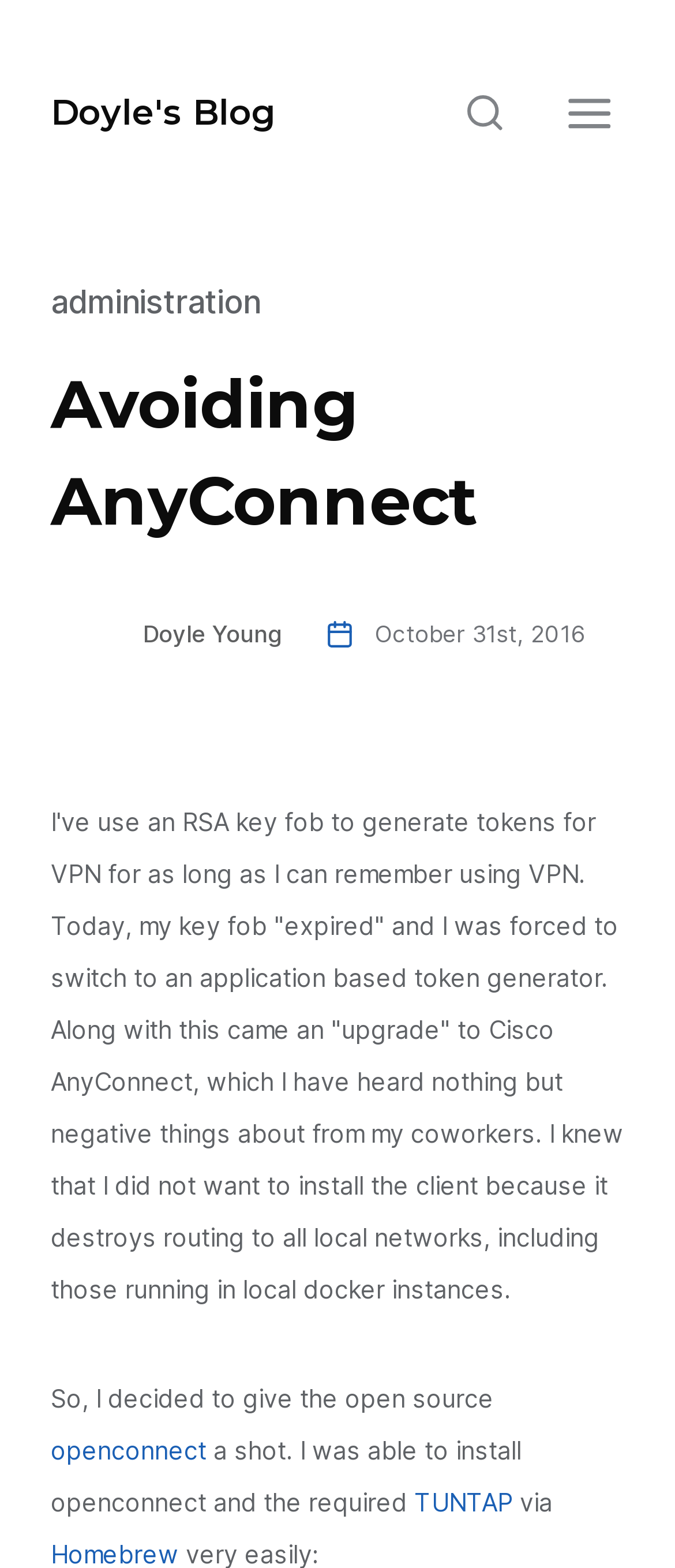What is the date of the blog post?
Look at the screenshot and give a one-word or phrase answer.

October 31st, 2016